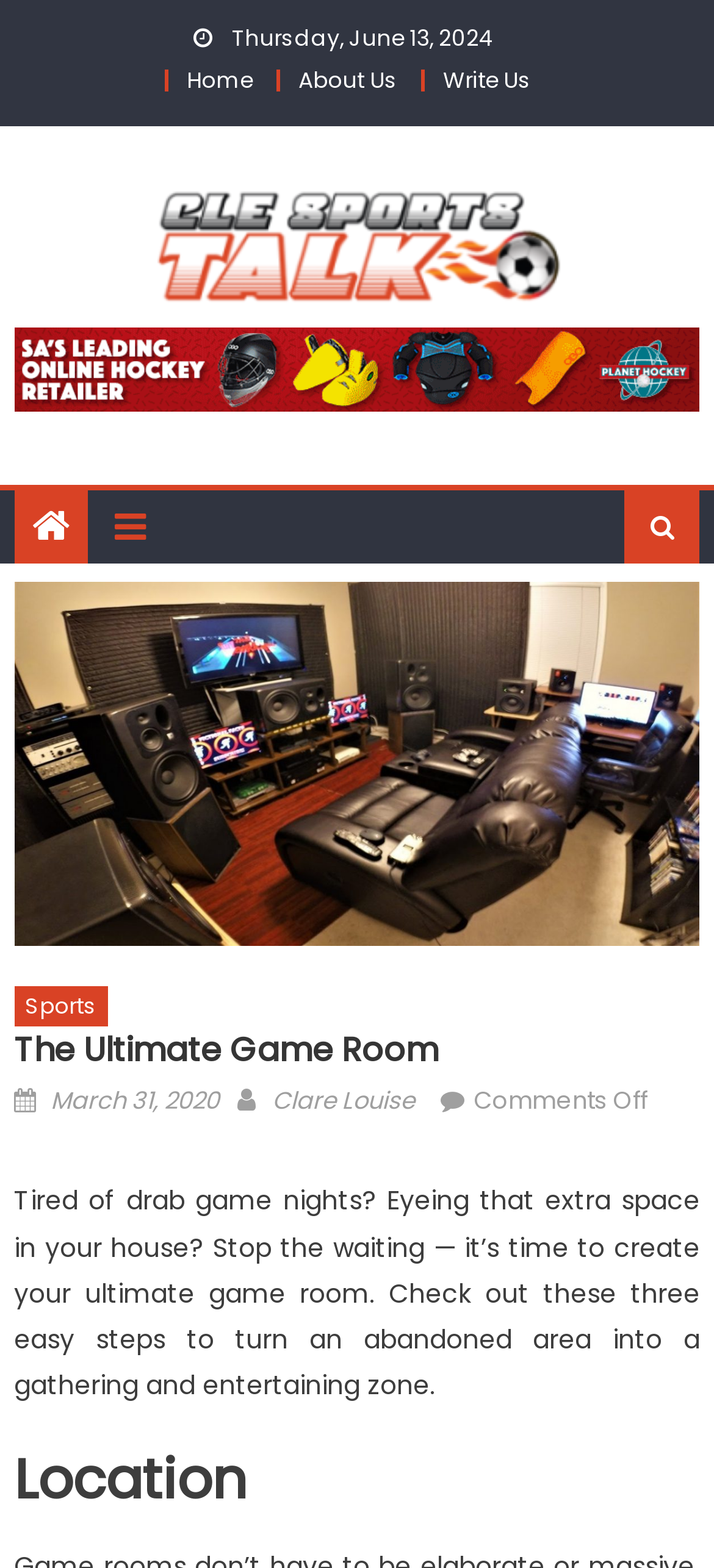Based on the visual content of the image, answer the question thoroughly: What is the category of the post?

I found the category of the post by looking at the link element with the text 'Sports' which is located in the header section of the page.